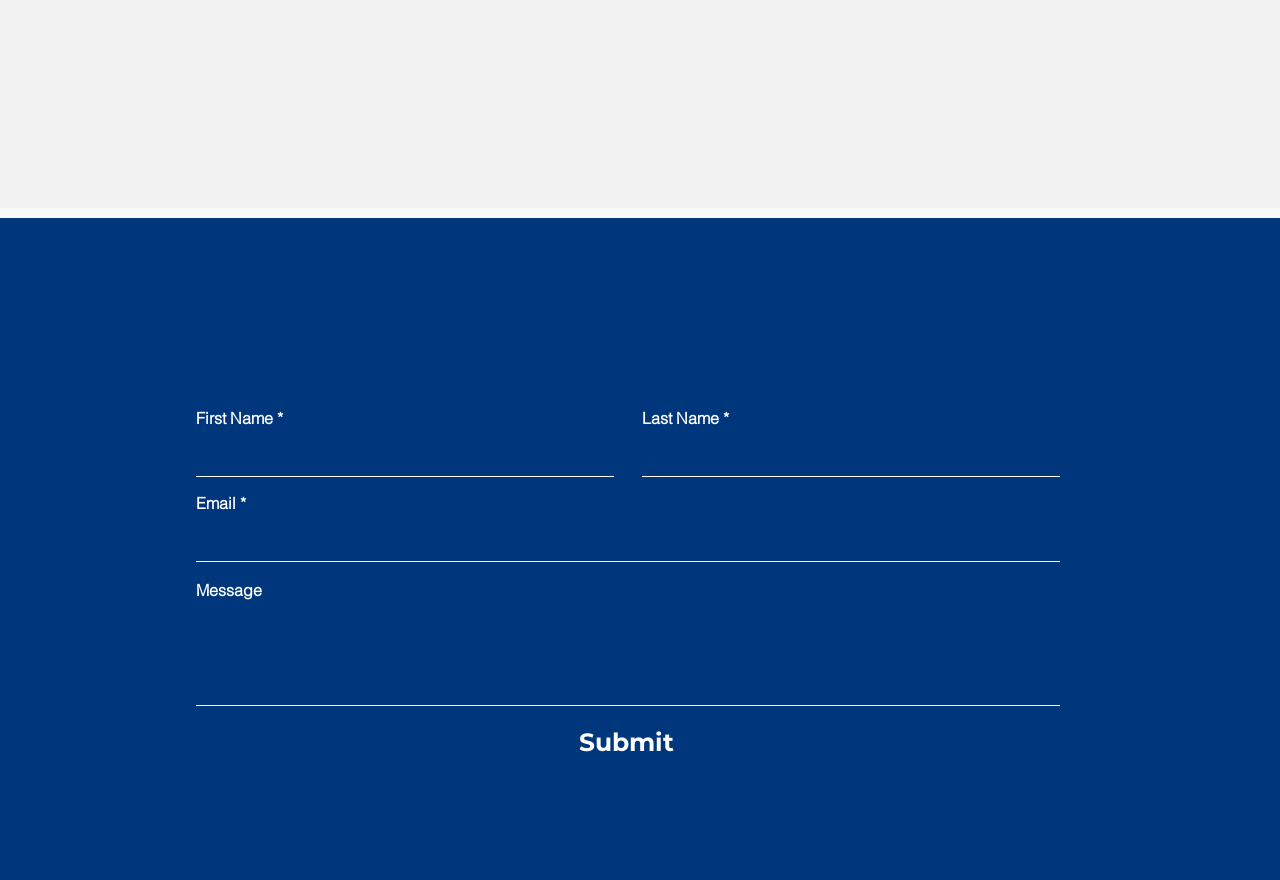Provide the bounding box coordinates in the format (top-left x, top-left y, bottom-right x, bottom-right y). All values are floating point numbers between 0 and 1. Determine the bounding box coordinate of the UI element described as: parent_node: Message

[0.153, 0.69, 0.828, 0.802]